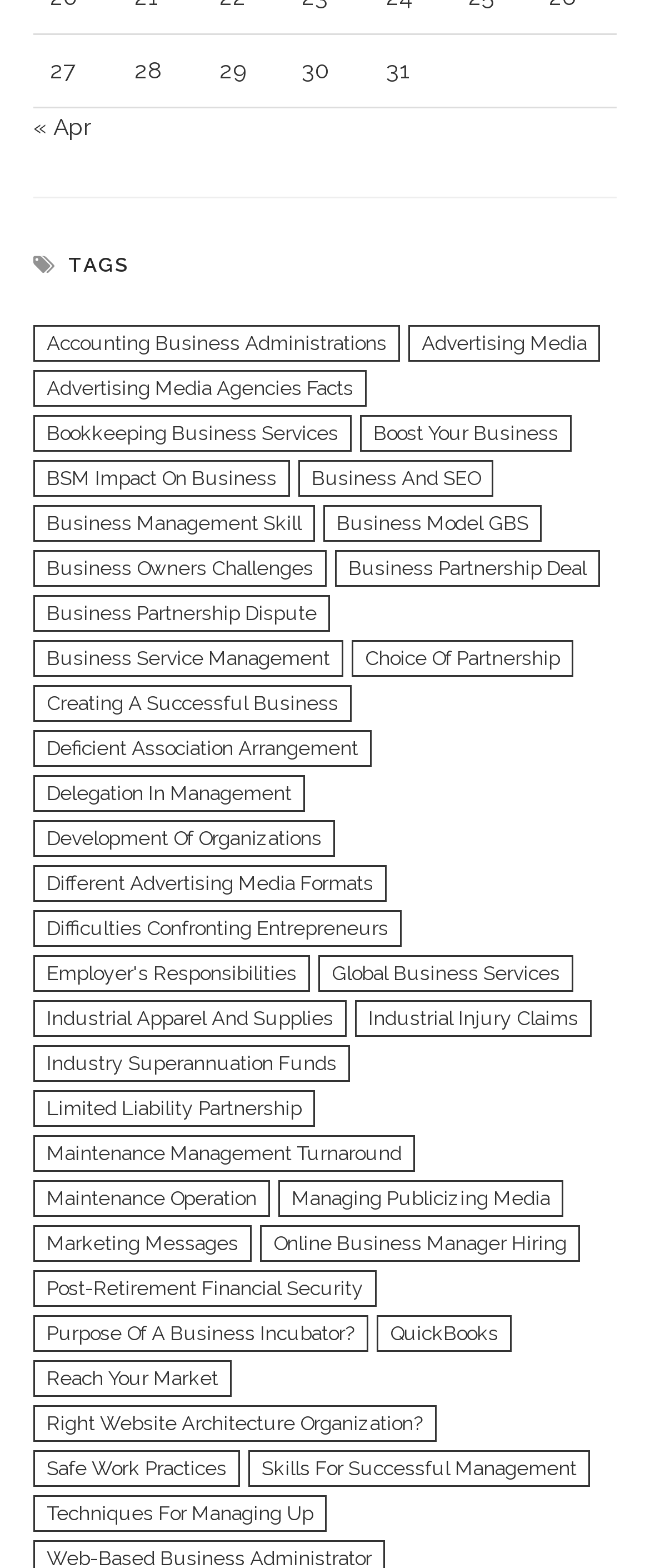Locate the bounding box coordinates of the element that should be clicked to execute the following instruction: "view abstract".

None